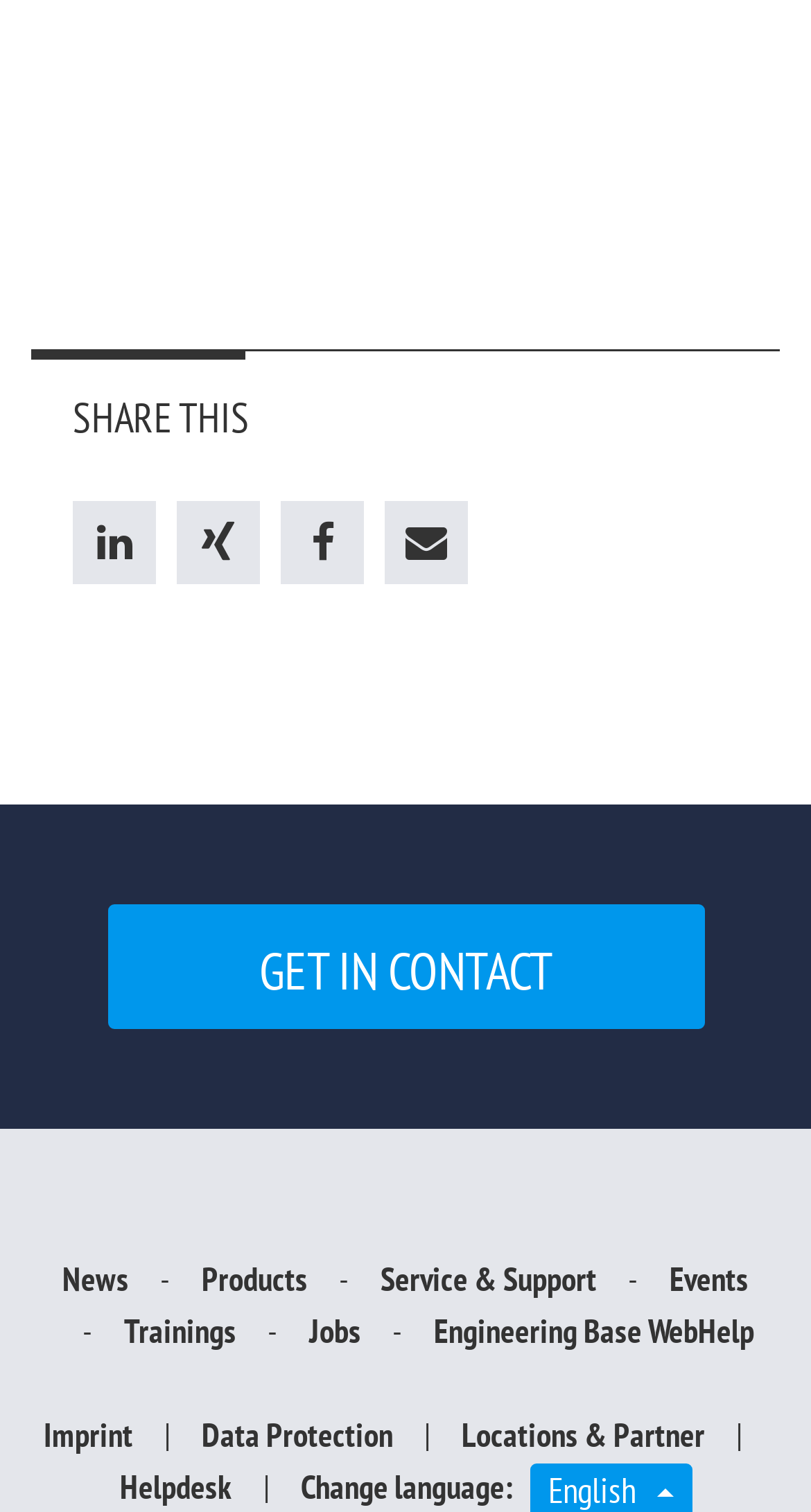What is the first sentence on the webpage?
Give a one-word or short-phrase answer derived from the screenshot.

EB has allowed its full use via web services for some time.